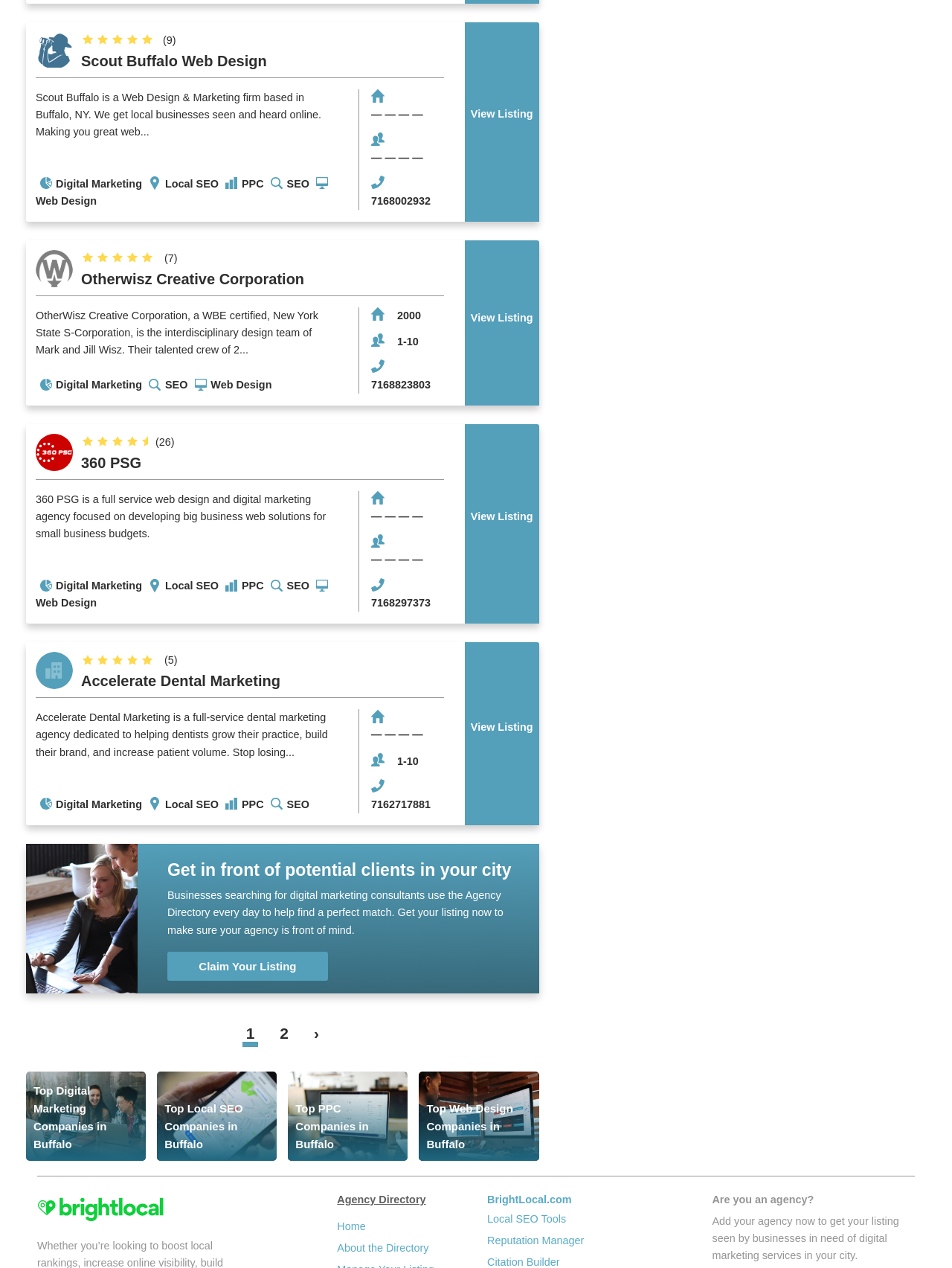Answer this question using a single word or a brief phrase:
What services does Accelerate Dental Marketing offer?

Digital Marketing, Local SEO, PPC